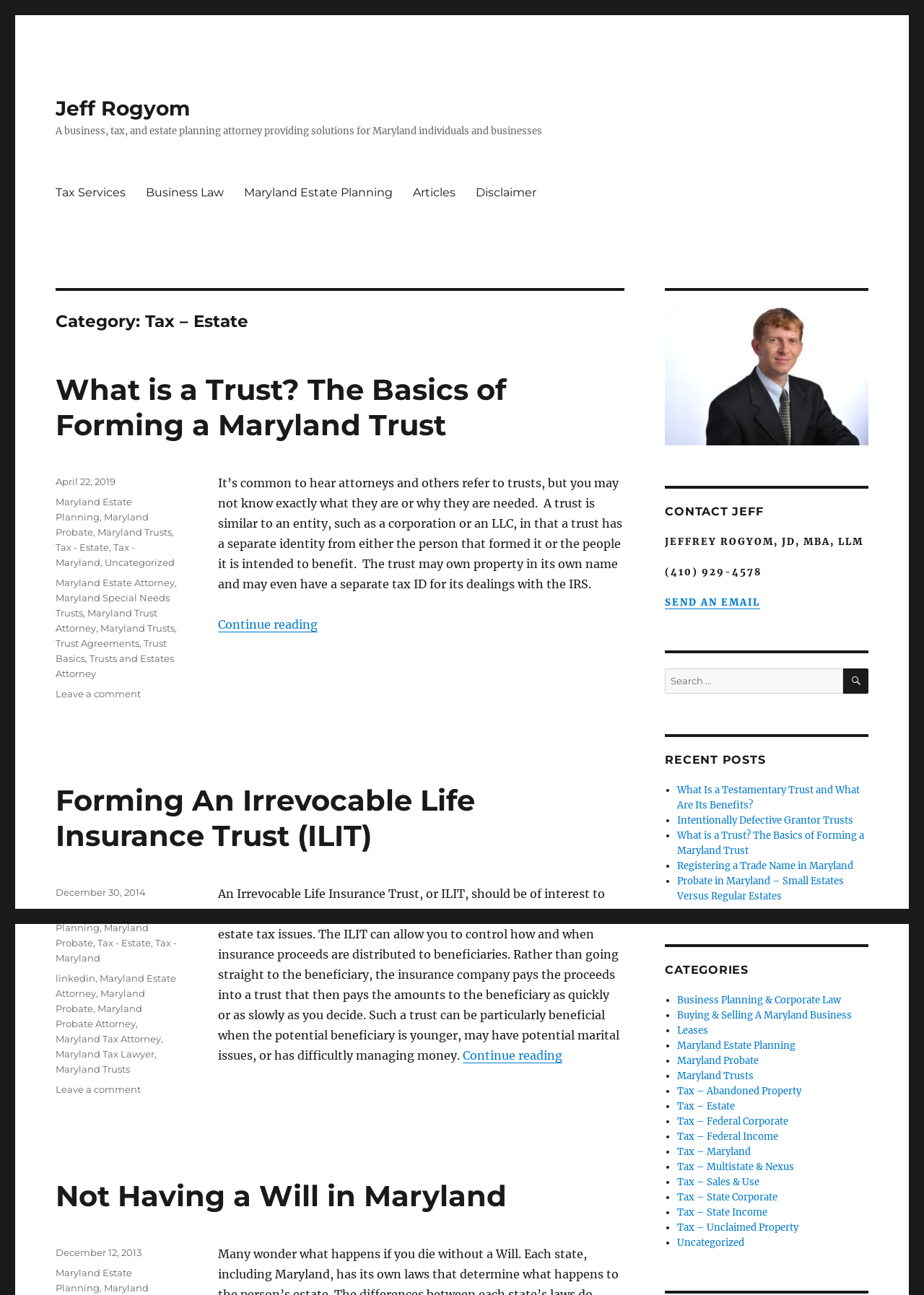Given the description "Jeff Rogyom", provide the bounding box coordinates of the corresponding UI element.

[0.06, 0.074, 0.206, 0.093]